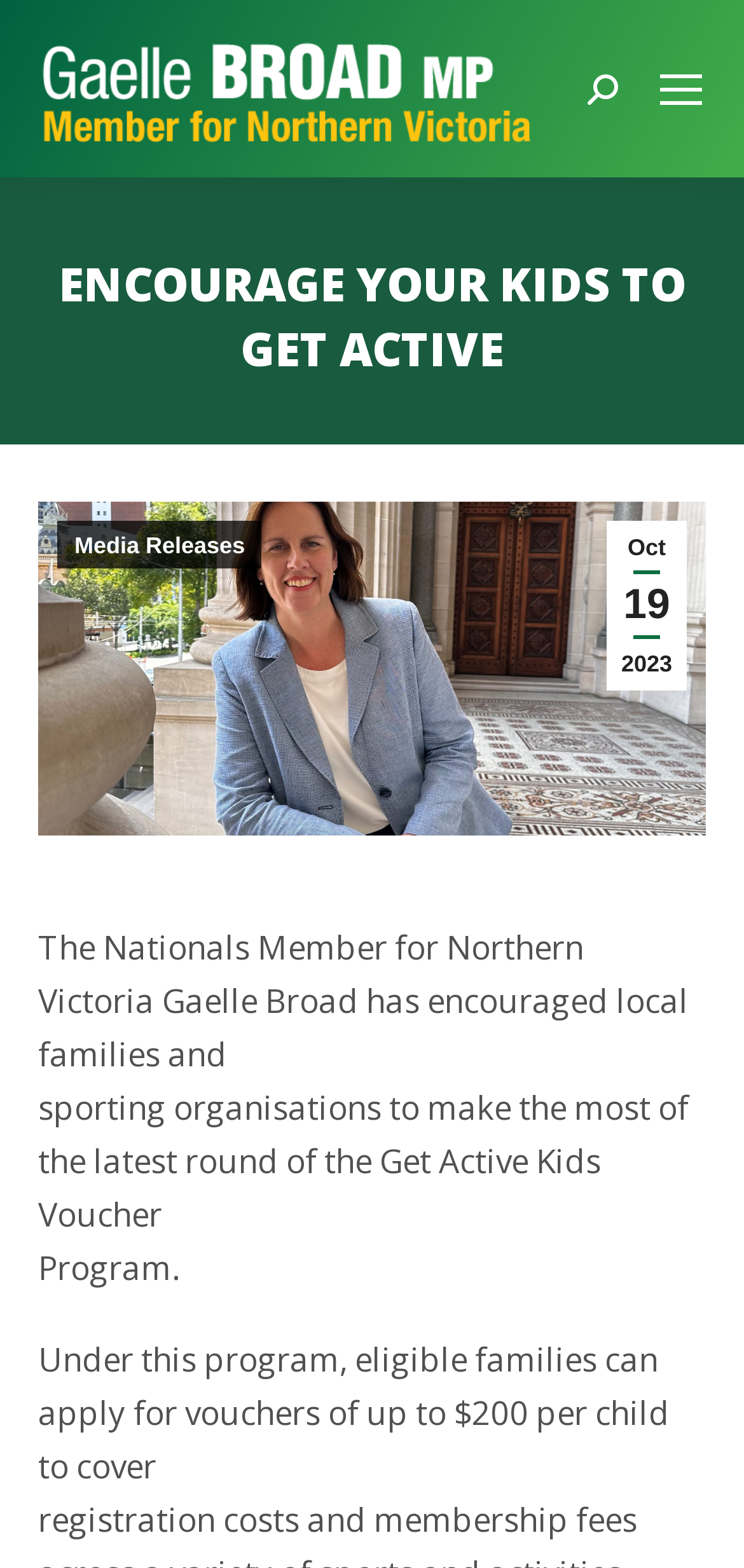Respond with a single word or short phrase to the following question: 
What is the purpose of the Get Active Kids Voucher Program?

To cover costs for eligible families